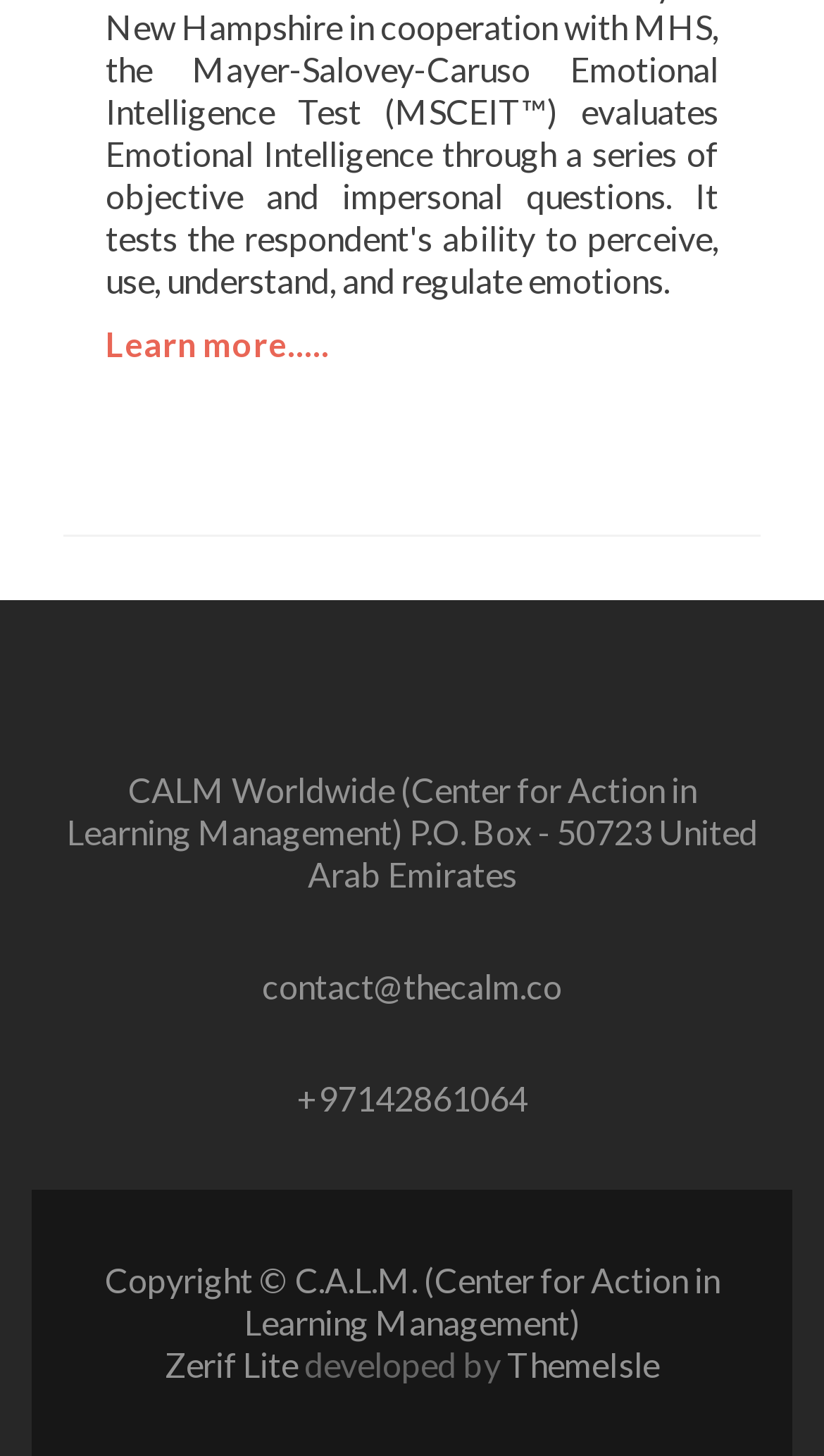Who developed the website?
Please provide a comprehensive answer based on the contents of the image.

The developer of the website can be found in the link element with the text 'ThemeIsle' which is located at the bottom of the webpage, next to the text 'developed by'.